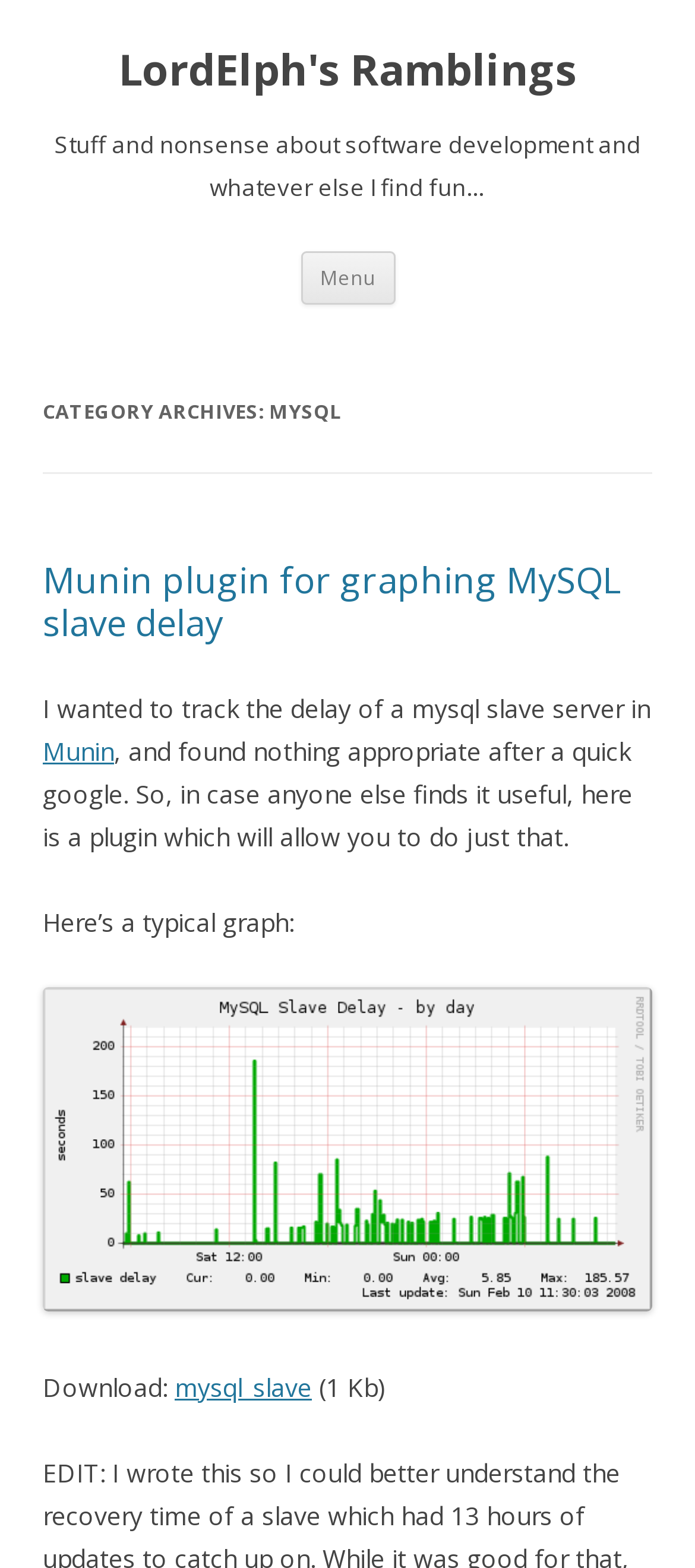From the given element description: "mysql_slave", find the bounding box for the UI element. Provide the coordinates as four float numbers between 0 and 1, in the order [left, top, right, bottom].

[0.251, 0.874, 0.449, 0.895]